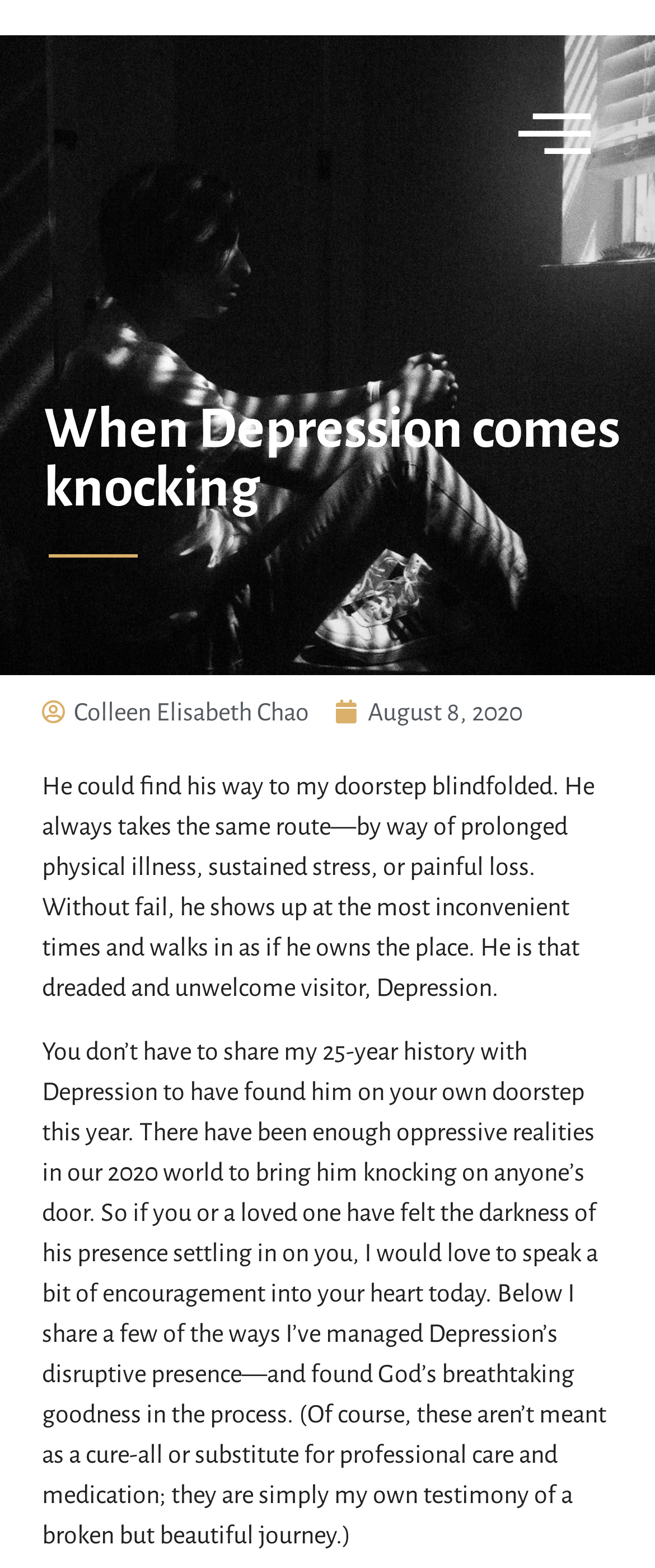What is the tone of the article?
Please provide a single word or phrase as the answer based on the screenshot.

Encouraging